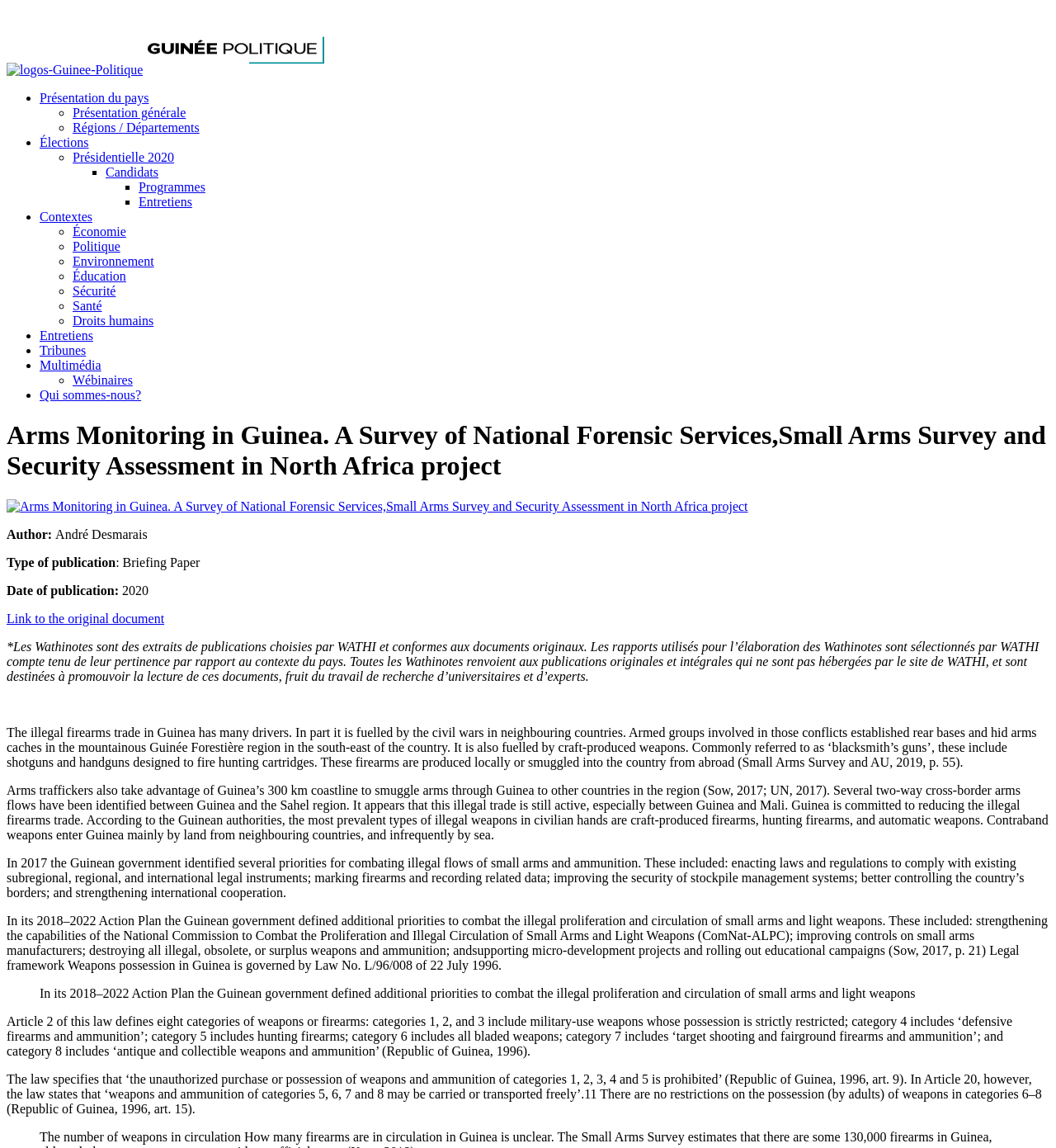Extract the bounding box coordinates for the UI element described as: "Économie".

[0.069, 0.196, 0.119, 0.208]